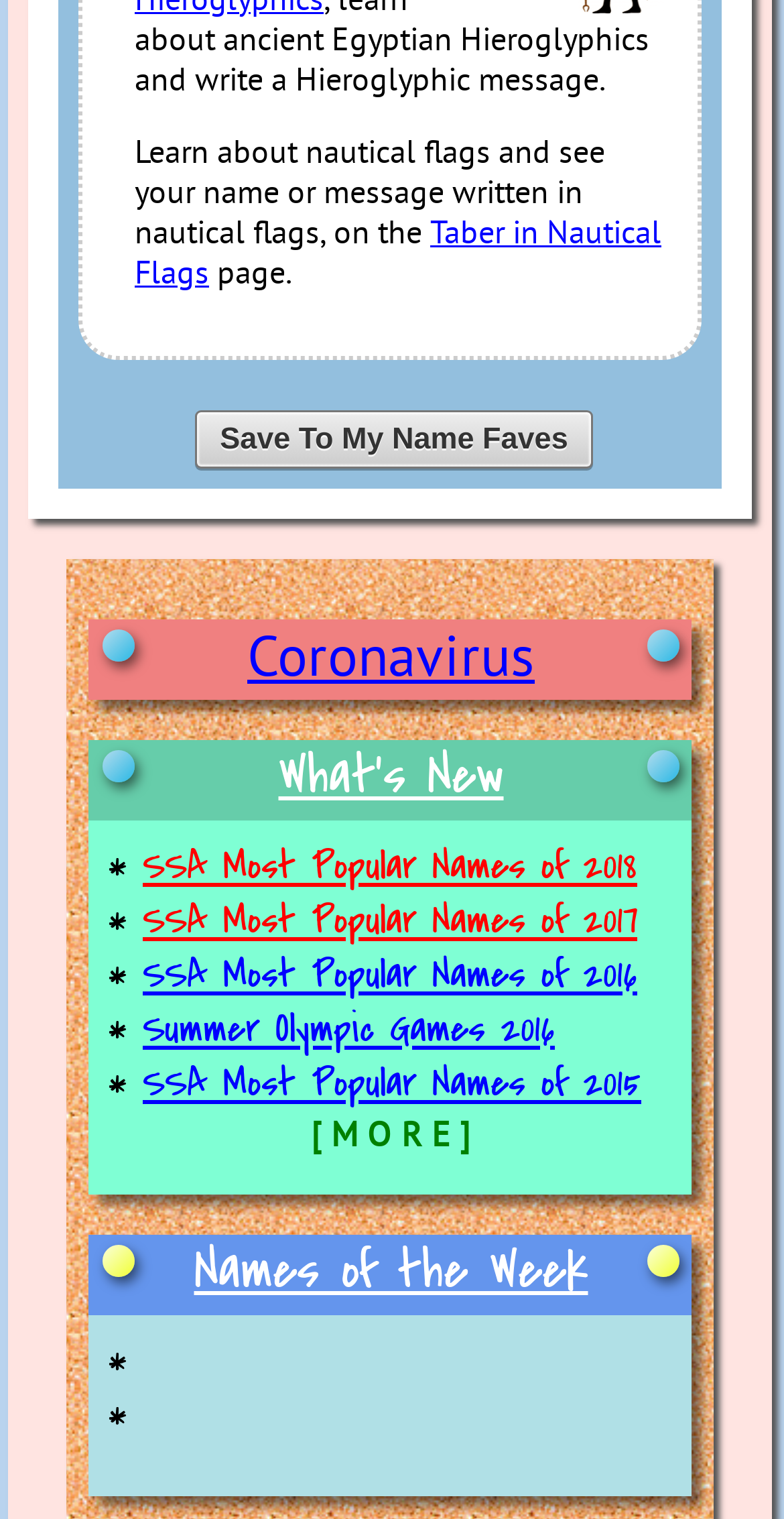Provide a brief response to the question using a single word or phrase: 
What is the topic of the 'Summer Olympic Games 2016' link?

Olympic Games